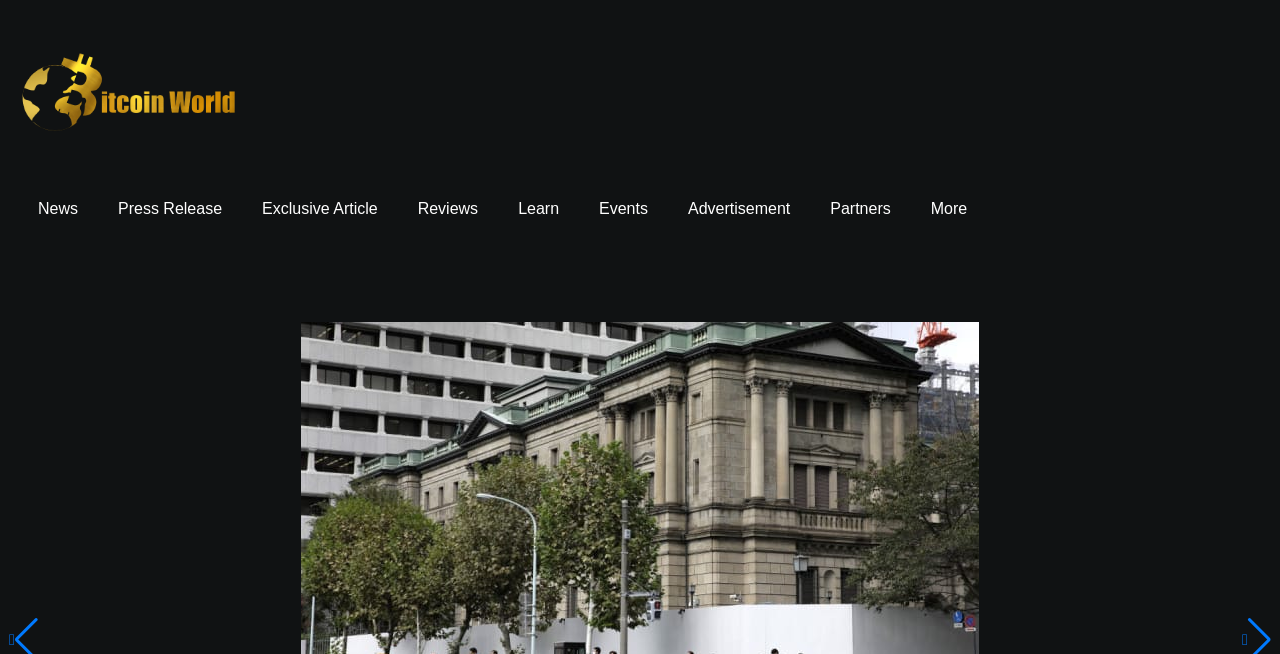How many navigation links are there?
Please answer the question with a detailed and comprehensive explanation.

There are 9 navigation links located at the top of the webpage, including 'News', 'Press Release', 'Exclusive Article', 'Reviews', 'Learn', 'Events', 'Advertisement', 'Partners', and 'More'. These links are arranged horizontally and have distinct bounding box coordinates.